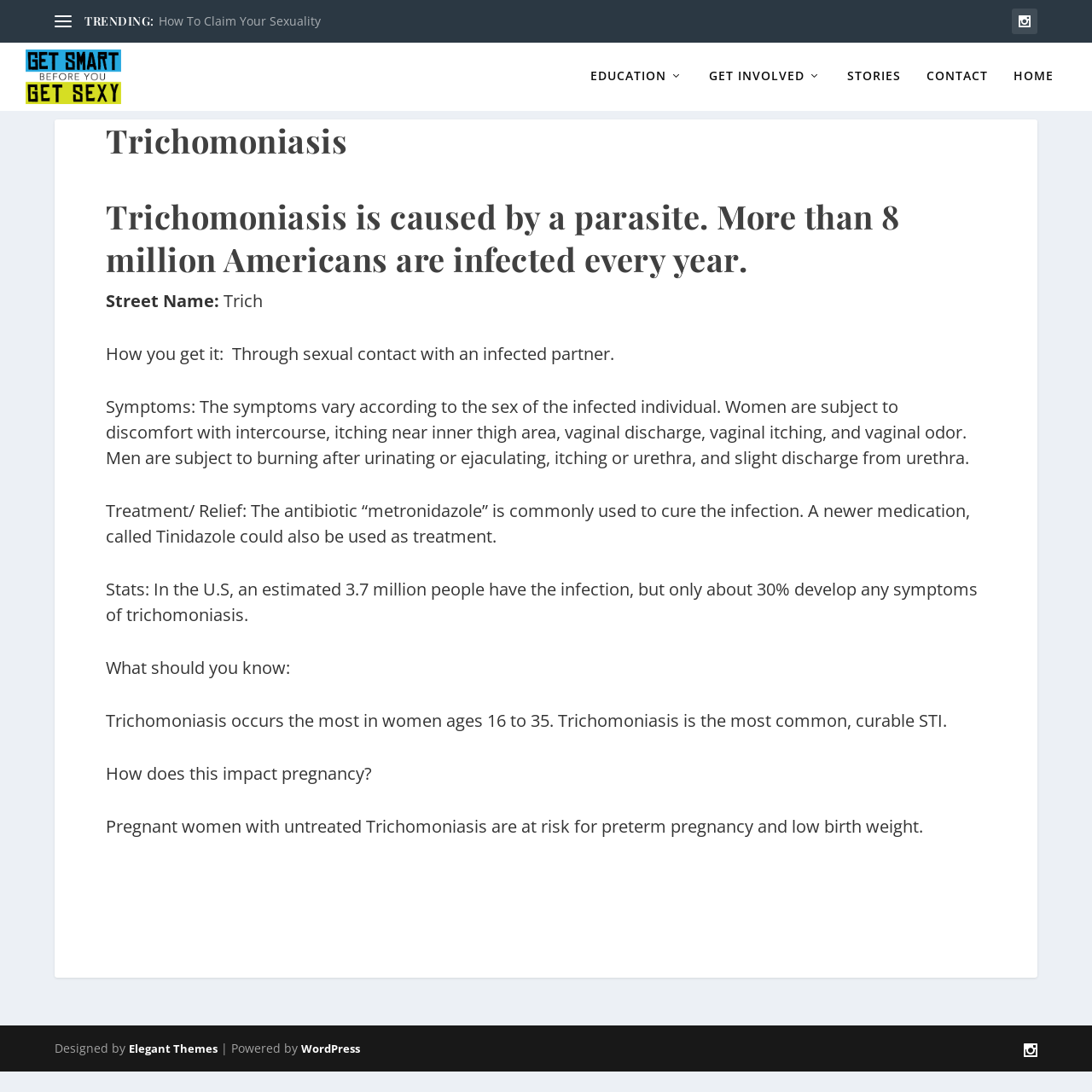What is the risk for pregnant women with untreated Trichomoniasis? Examine the screenshot and reply using just one word or a brief phrase.

Preterm pregnancy and low birth weight